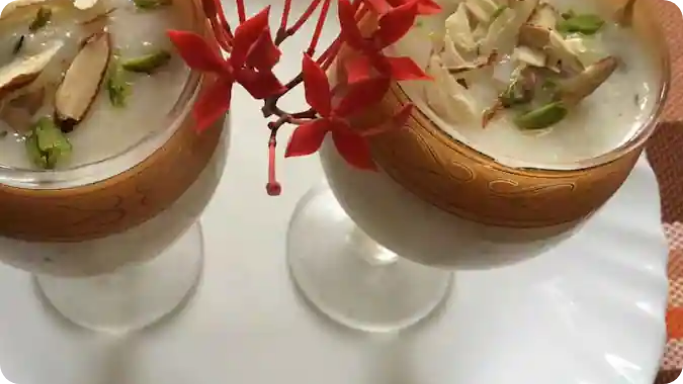Answer the question below with a single word or a brief phrase: 
What is the function of the red flowers on the serving dish?

Create a warm atmosphere